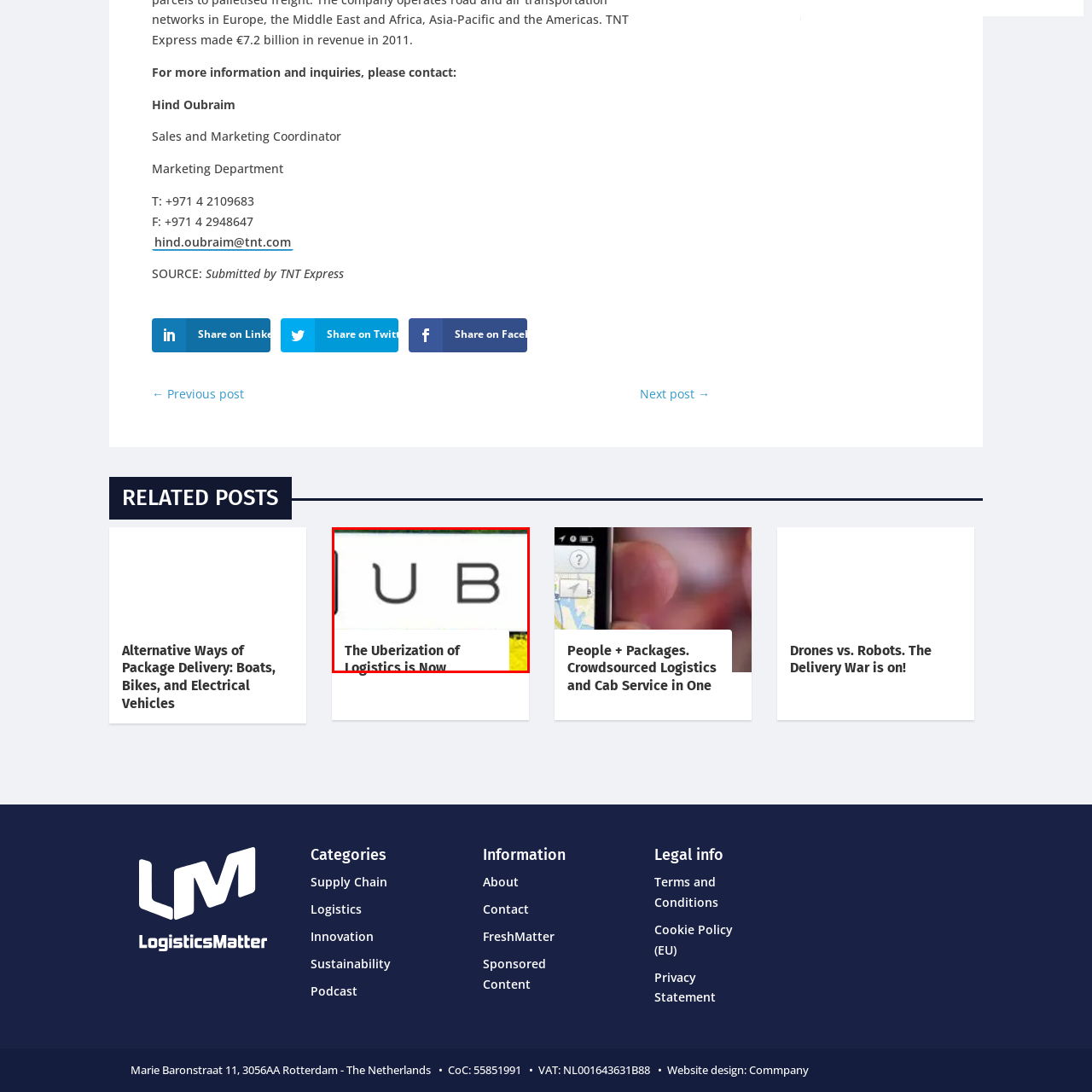Focus on the content within the red bounding box and answer this question using a single word or phrase: What is the style of the image?

Modern and eye-catching